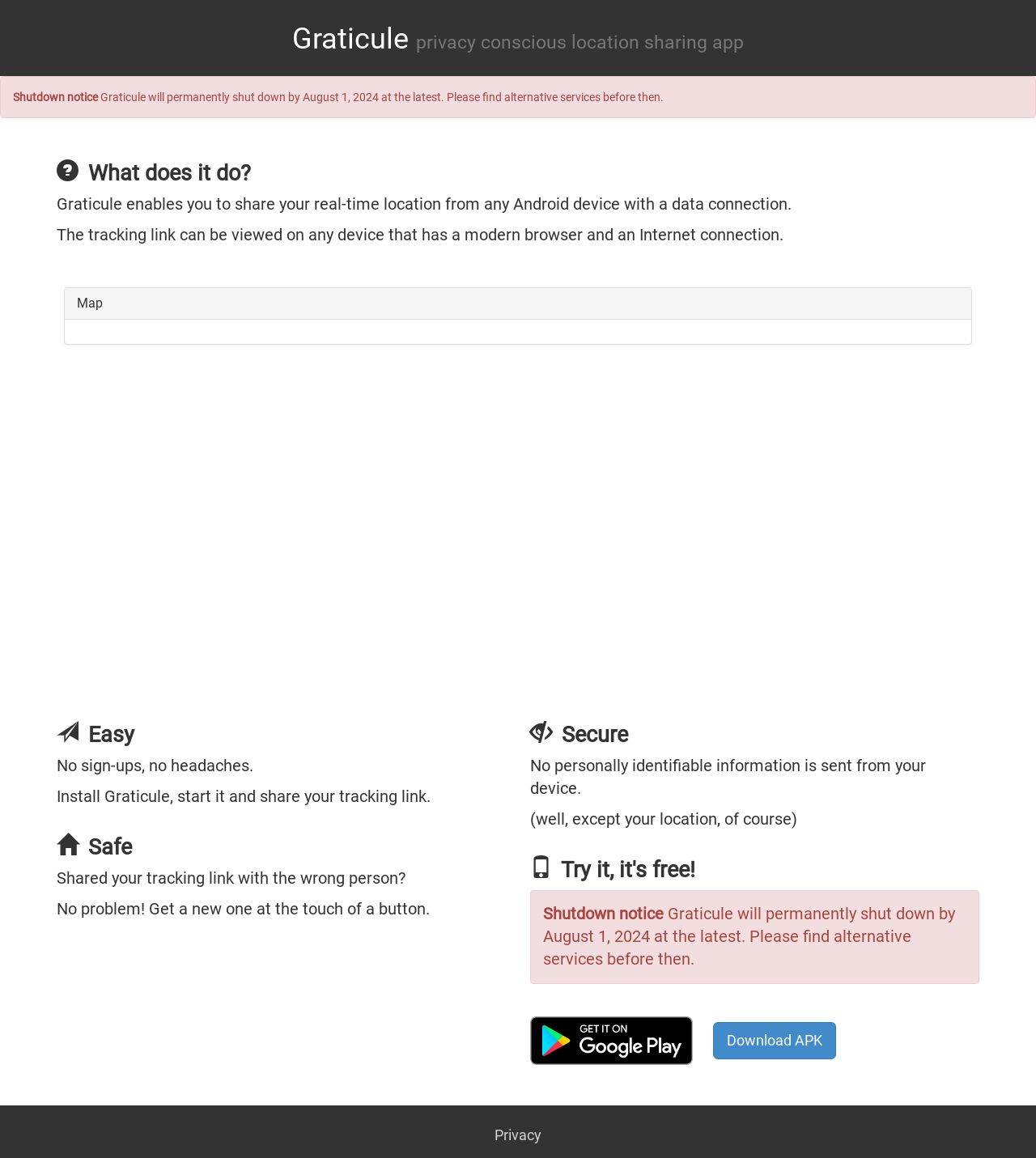Locate and provide the bounding box coordinates for the HTML element that matches this description: "parent_node: Download APK".

[0.512, 0.89, 0.688, 0.906]